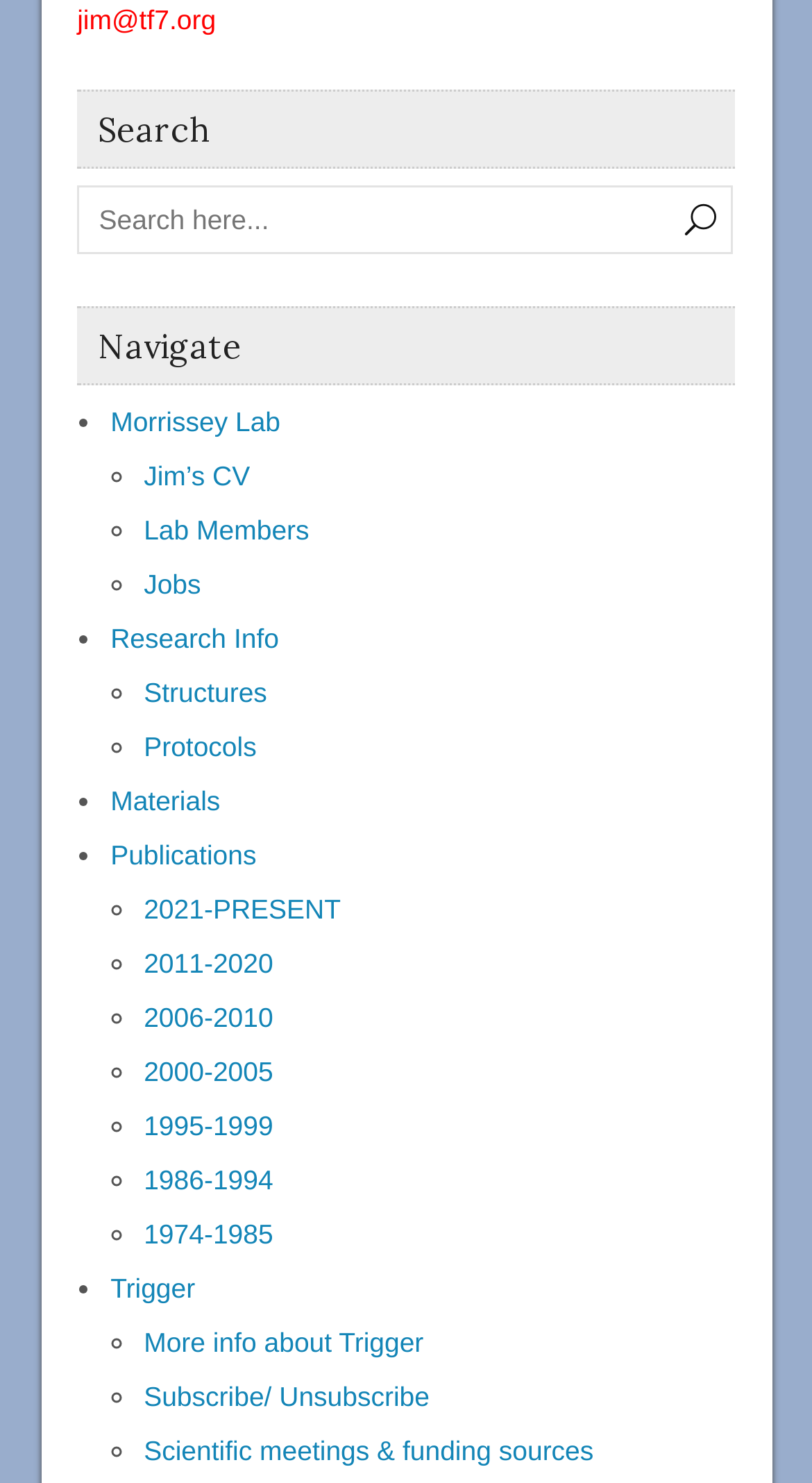Provide the bounding box coordinates of the HTML element this sentence describes: "1974-1985". The bounding box coordinates consist of four float numbers between 0 and 1, i.e., [left, top, right, bottom].

[0.177, 0.822, 0.336, 0.843]